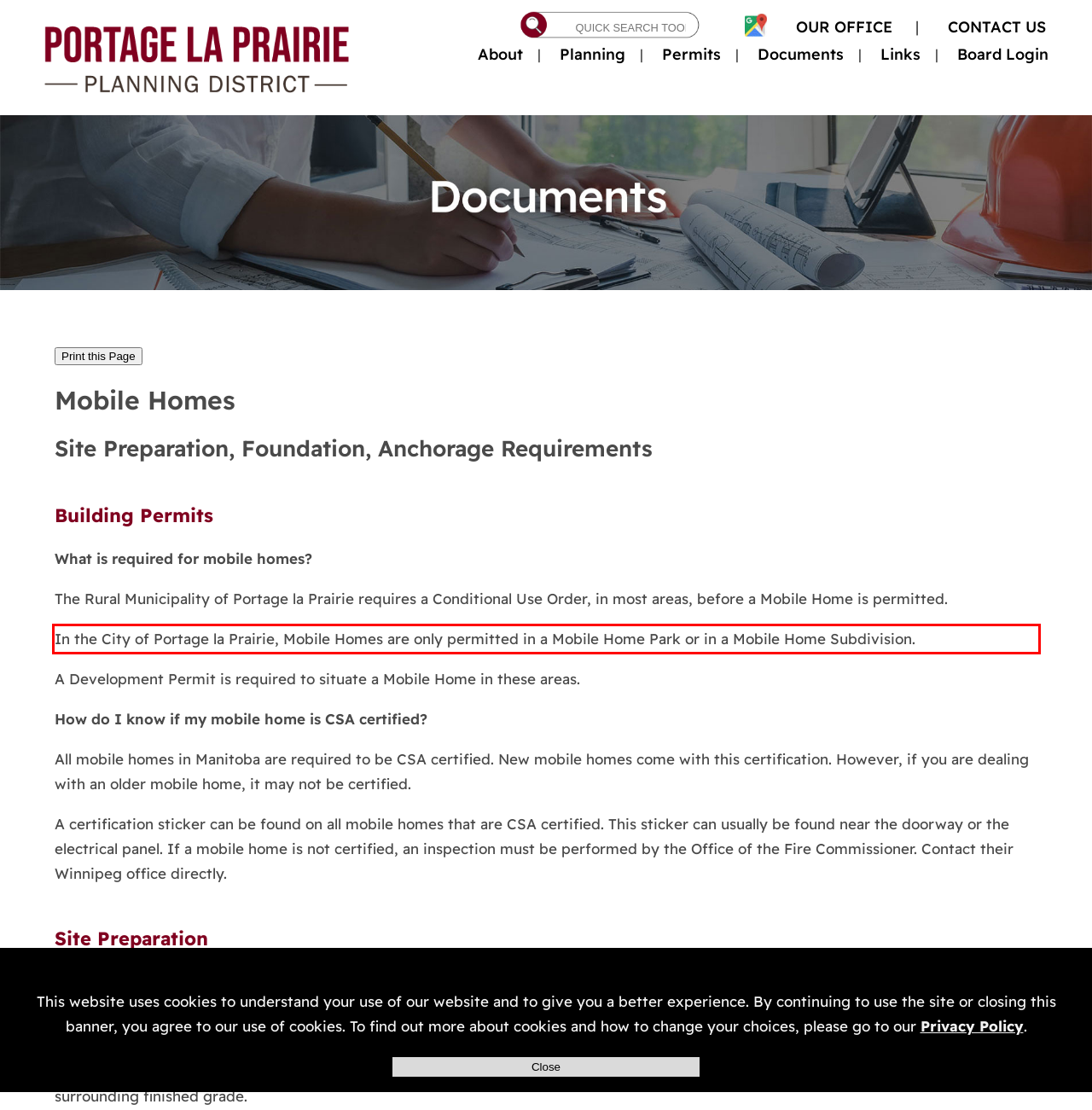Using the provided webpage screenshot, identify and read the text within the red rectangle bounding box.

In the City of Portage la Prairie, Mobile Homes are only permitted in a Mobile Home Park or in a Mobile Home Subdivision.